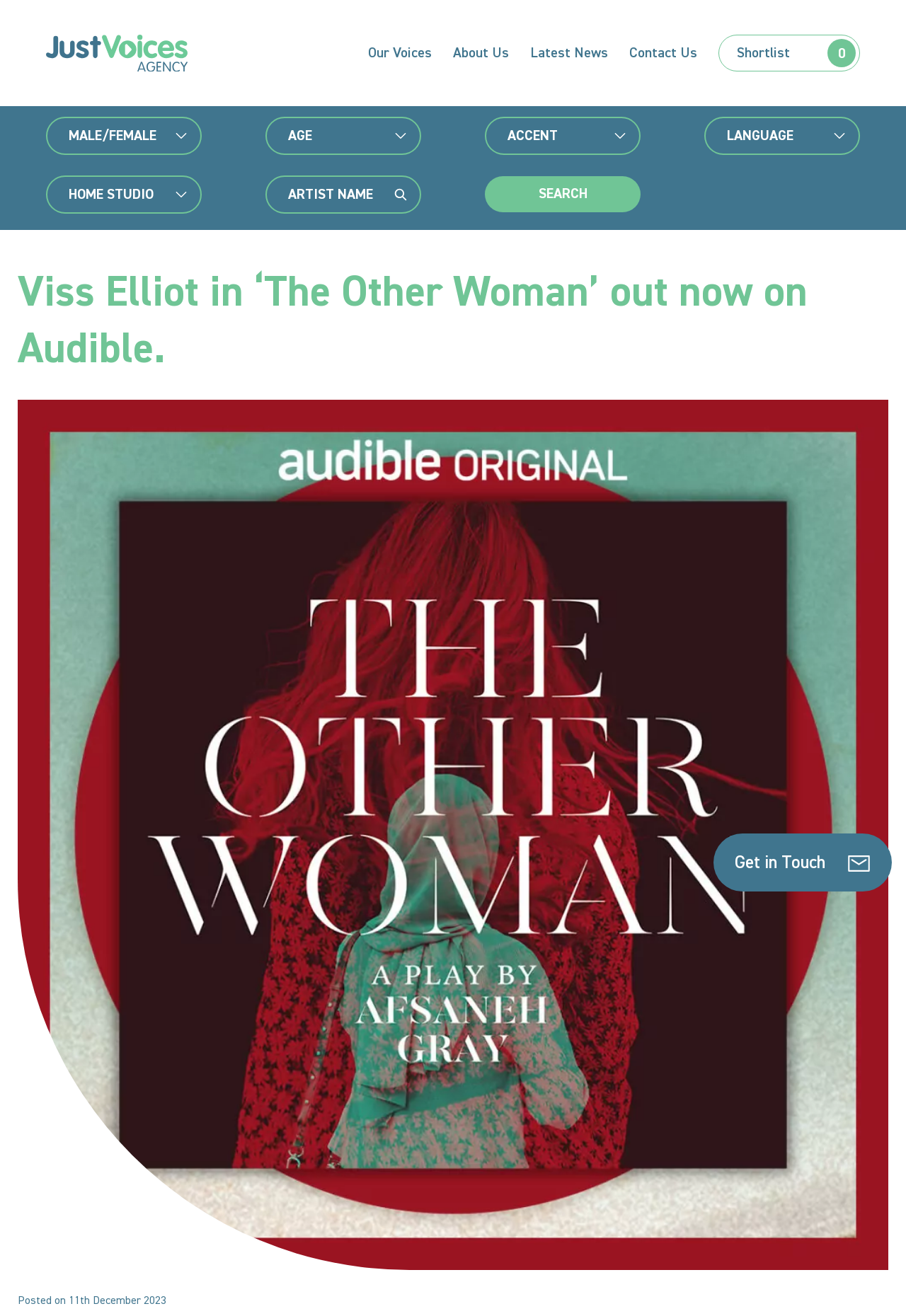Bounding box coordinates are specified in the format (top-left x, top-left y, bottom-right x, bottom-right y). All values are floating point numbers bounded between 0 and 1. Please provide the bounding box coordinate of the region this sentence describes: Home Studio

[0.076, 0.141, 0.186, 0.155]